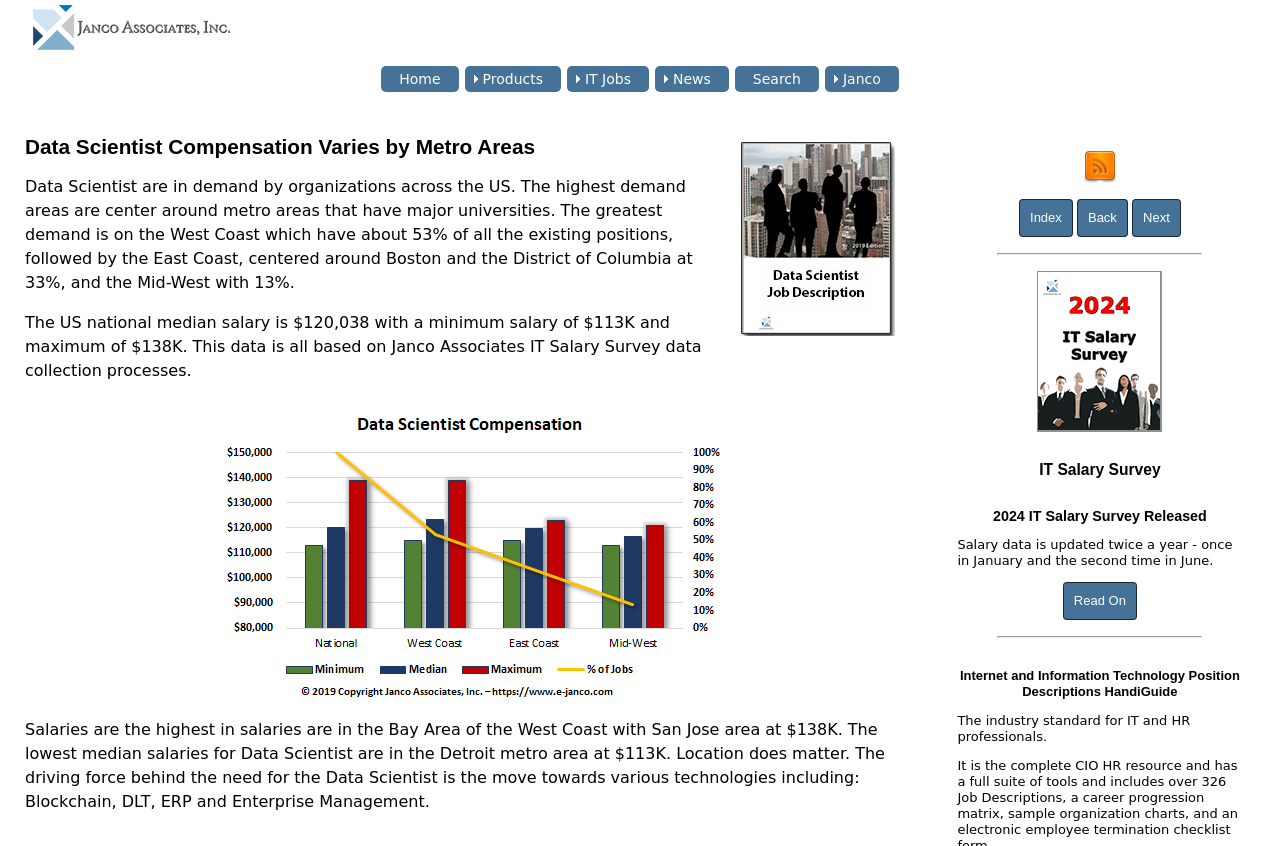Provide a comprehensive description of the webpage.

The webpage appears to be a blog or article page focused on the topic of terminating employees, specifically highlighting the risks involved and the importance of EEOC education. 

At the top of the page, there is a navigation menu with seven menu items: Home, Products, IT Jobs, News, Search, and Janco. Below the navigation menu, there is a heading that reads "Data Scientist Job DescriptionData Scientist Compensation Varies by Metro Areas". 

To the right of the heading, there is an image related to the data scientist job description. Below the heading, there are three blocks of text that provide information about data scientists, including their demand, salaries, and the factors driving their need. 

On the right side of the page, there are several links, including "Janco RSS Feed", "Index", "Back", and "Next". There is also a blockquote with a horizontal separator line. 

Further down the page, there is a section dedicated to the IT Salary Survey, which includes a heading, a link to the survey, and an image. Below this section, there is a heading that reads "2024 IT Salary Survey Released", followed by a block of text that provides information about the survey's update schedule. 

There is another link that reads "Read On" and a blockquote with a horizontal separator line. Finally, there is a heading that reads "Internet and Information Technology Position Descriptions HandiGuide", followed by a block of text that describes the guide as an industry standard for IT and HR professionals.